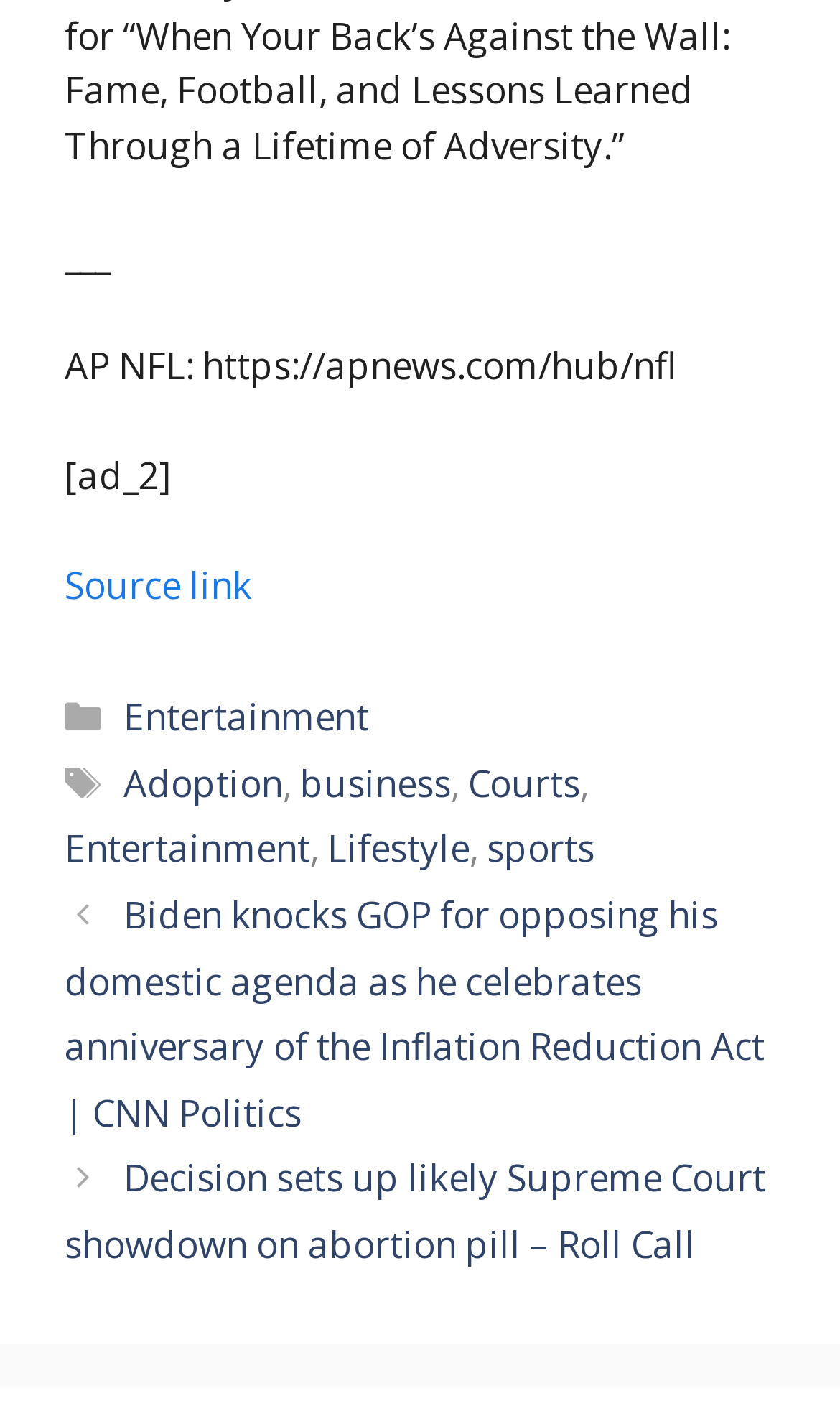Please provide the bounding box coordinates for the element that needs to be clicked to perform the instruction: "Click on the 'Entertainment' category". The coordinates must consist of four float numbers between 0 and 1, formatted as [left, top, right, bottom].

[0.147, 0.49, 0.439, 0.525]